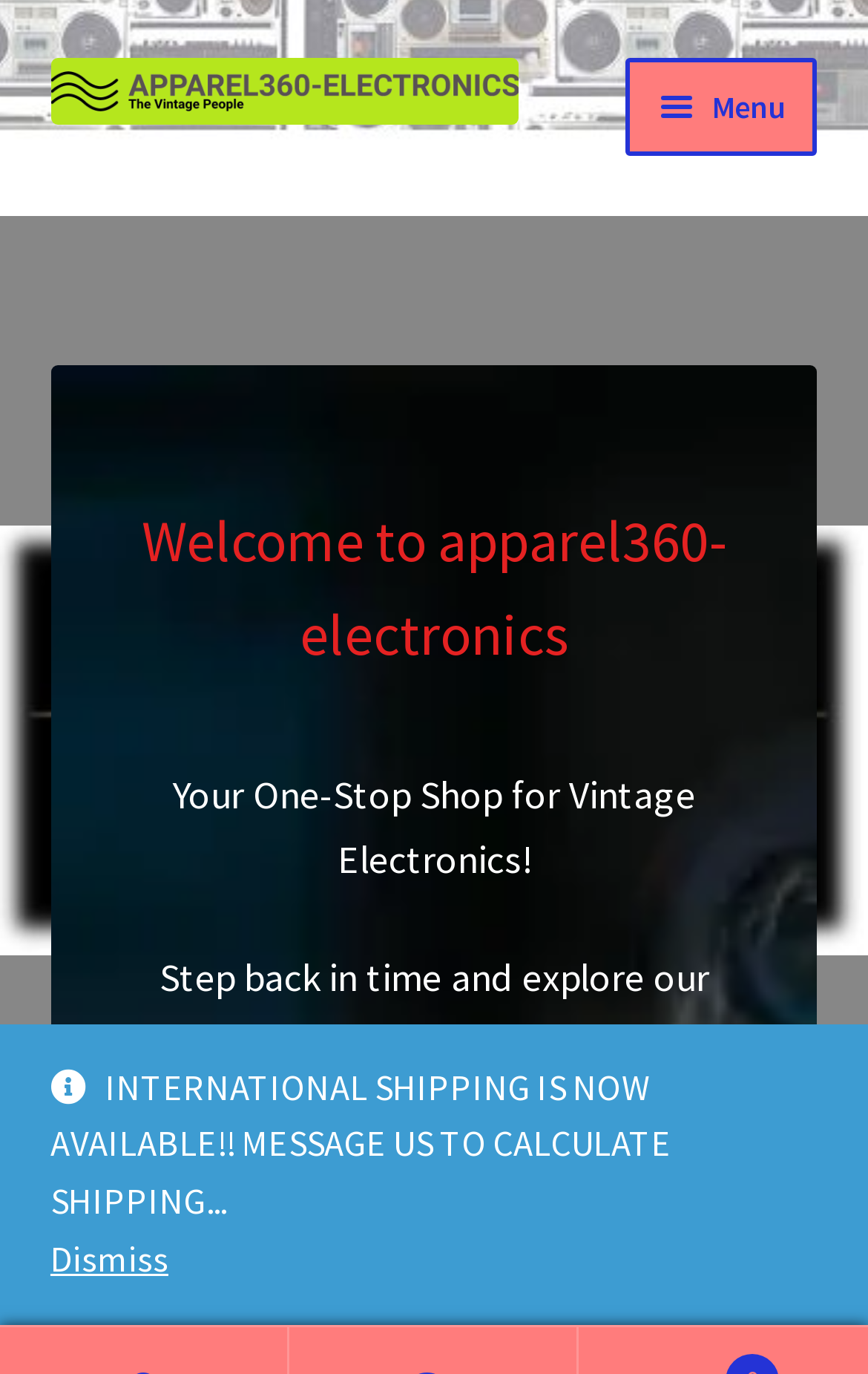Could you please study the image and provide a detailed answer to the question:
What is the purpose of the button?

The button is labeled as 'Menu' and it controls the site navigation, which implies that its purpose is to open or close the navigation menu.